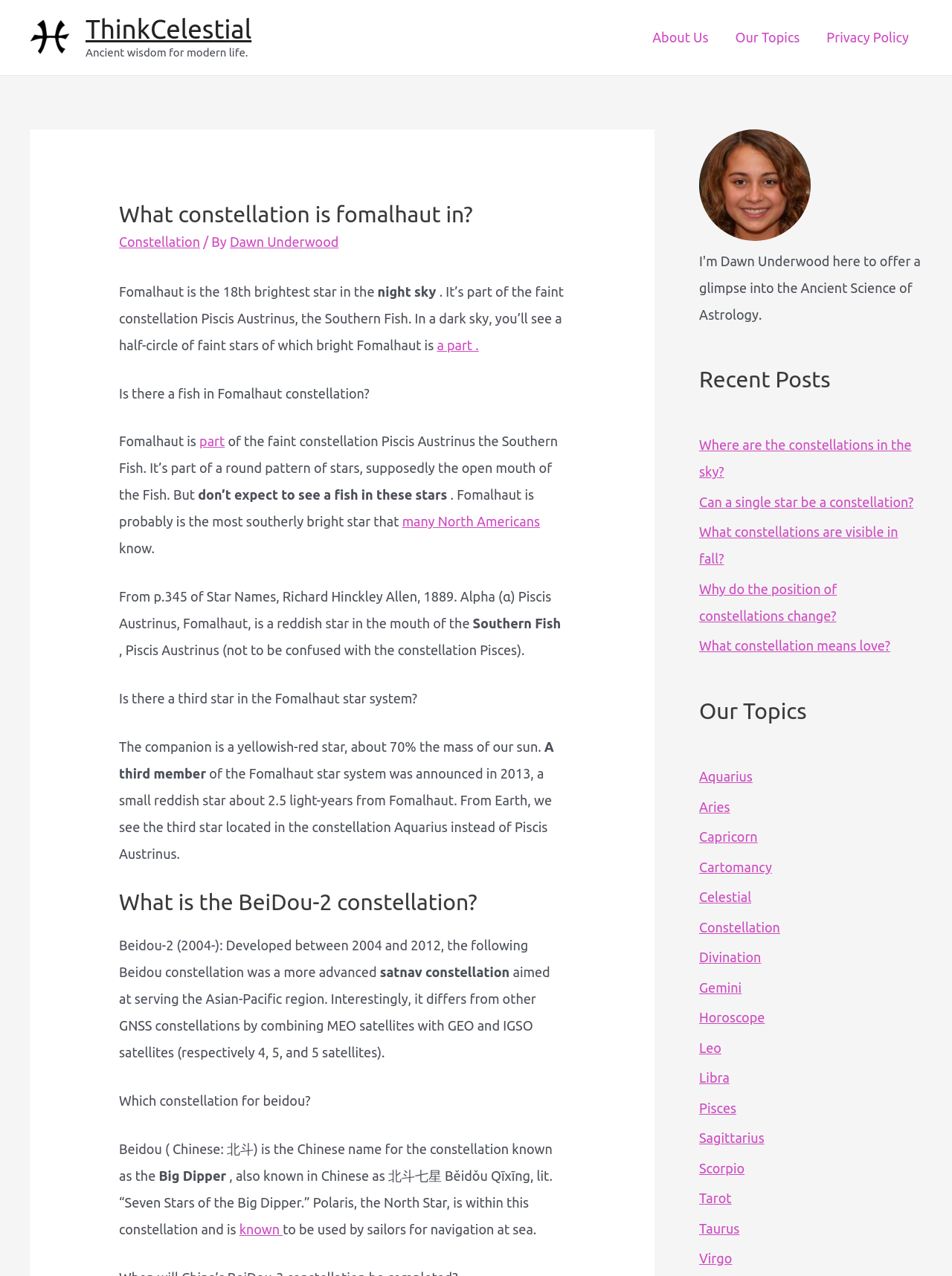Can you find and generate the webpage's heading?

What constellation is fomalhaut in?